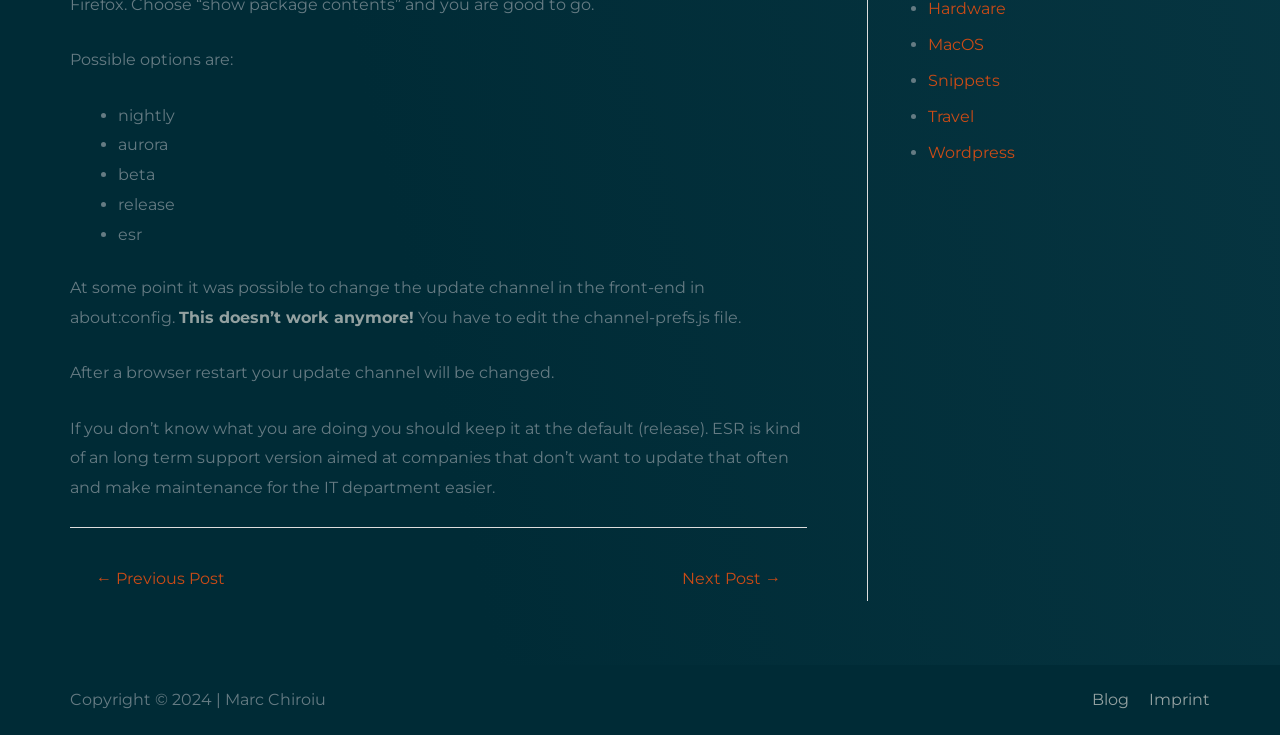Can you find the bounding box coordinates for the UI element given this description: "Snippets"? Provide the coordinates as four float numbers between 0 and 1: [left, top, right, bottom].

[0.725, 0.096, 0.781, 0.122]